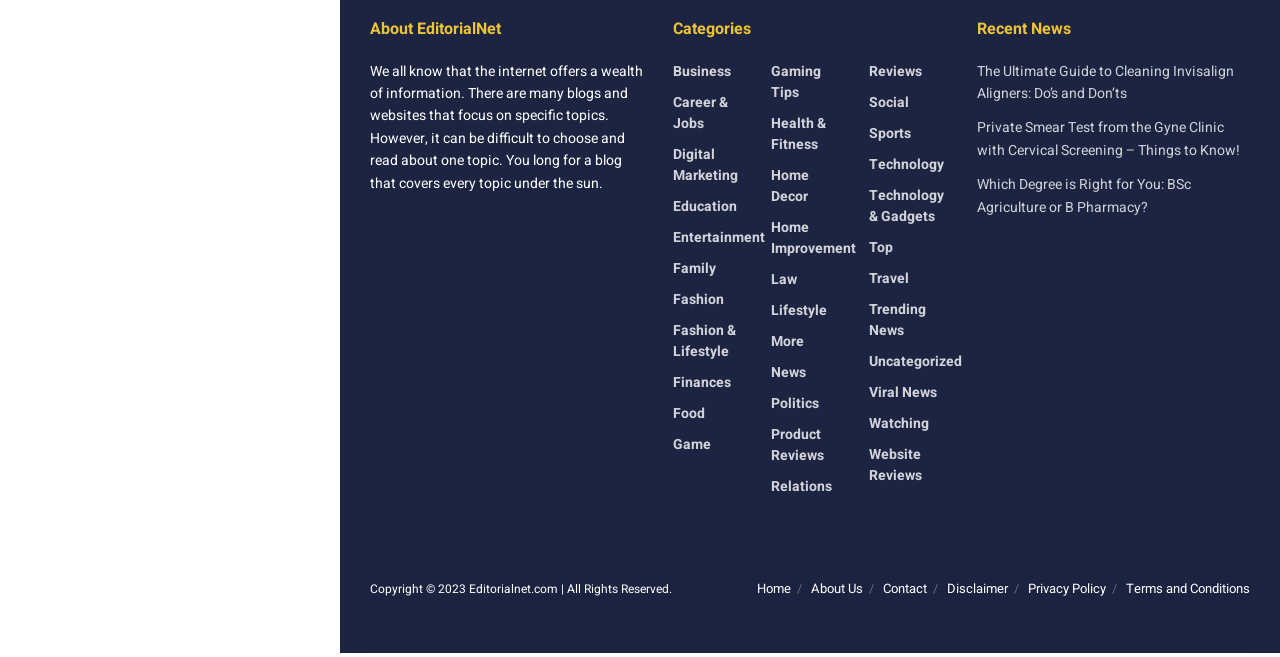Find the bounding box of the element with the following description: "Health & Fitness". The coordinates must be four float numbers between 0 and 1, formatted as [left, top, right, bottom].

[0.602, 0.178, 0.663, 0.242]